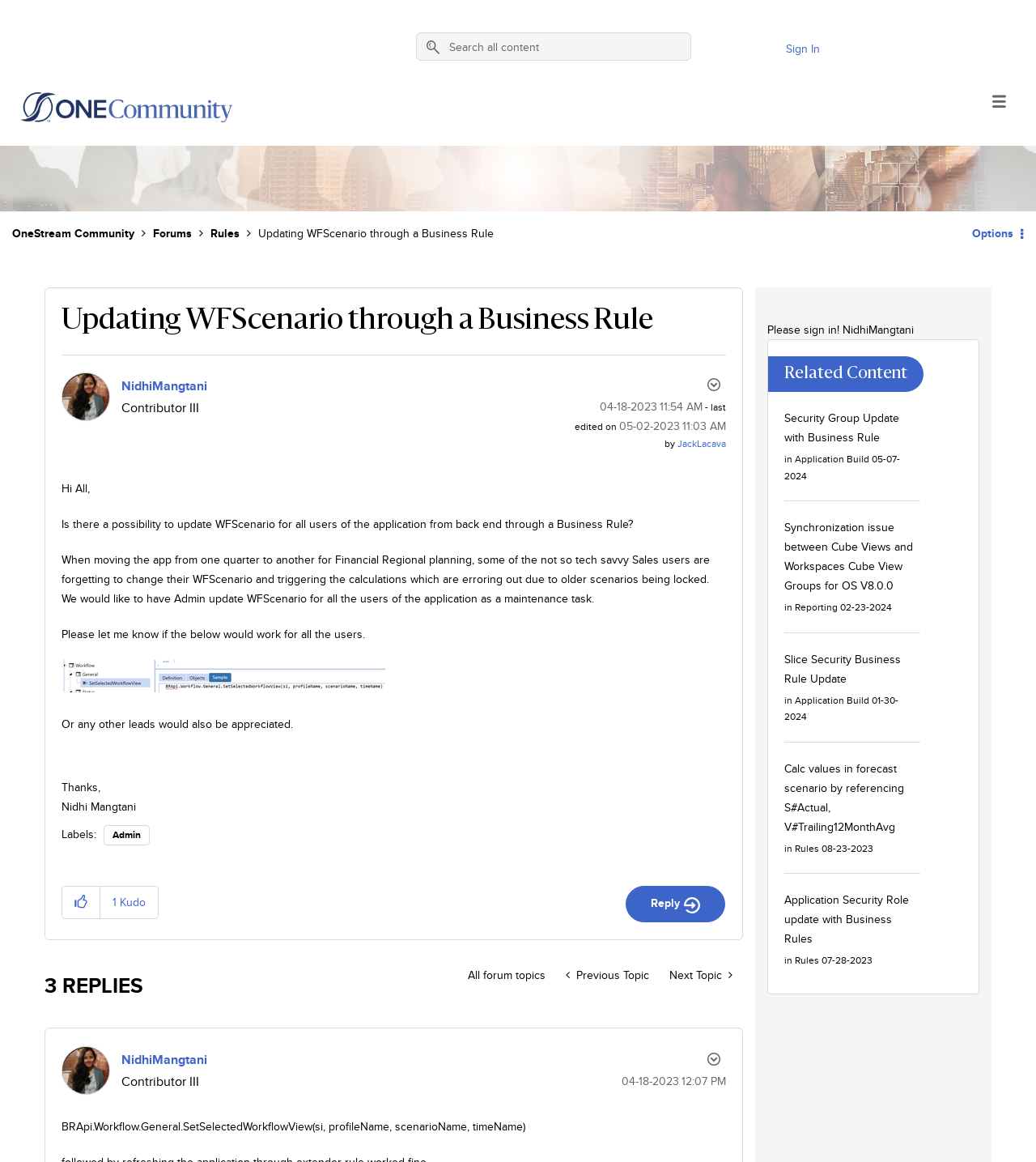What is the date of the last edit to the topic?
Using the visual information, reply with a single word or short phrase.

05-02-2023